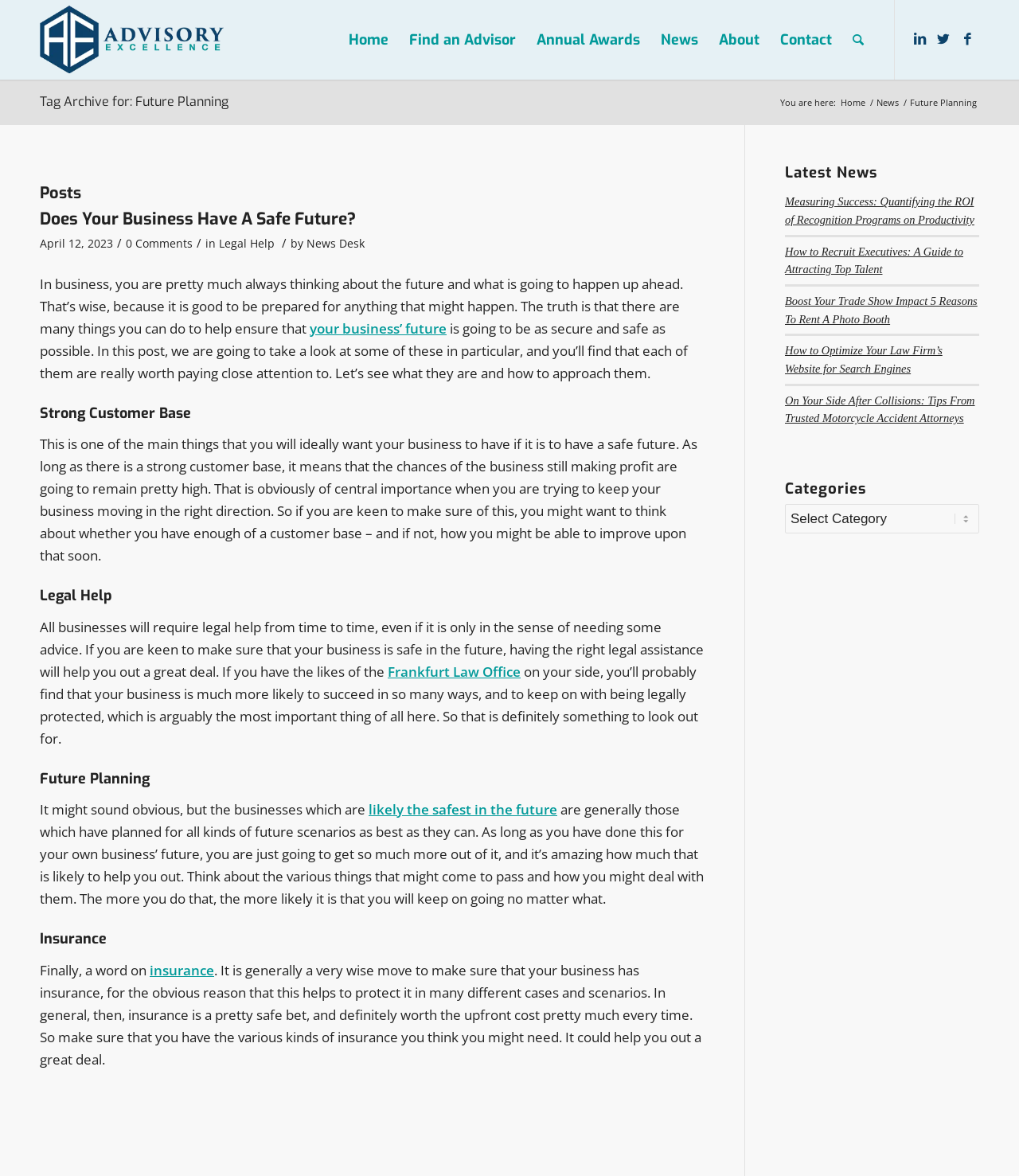Give a one-word or short-phrase answer to the following question: 
How many social media links are there?

3